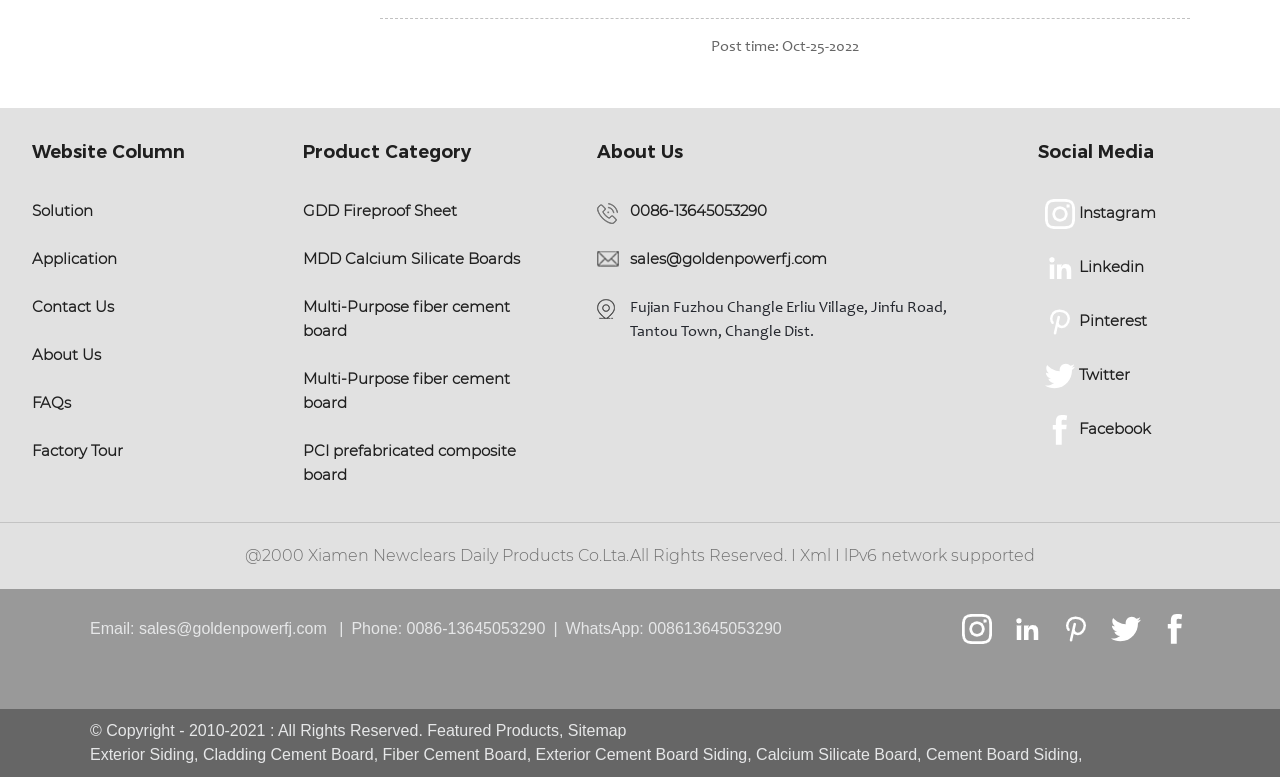What is the company's phone number?
Please give a detailed answer to the question using the information shown in the image.

I found the phone number by looking at the 'About Us' section, where it is listed as 'Phone: 0086-13645053290'.